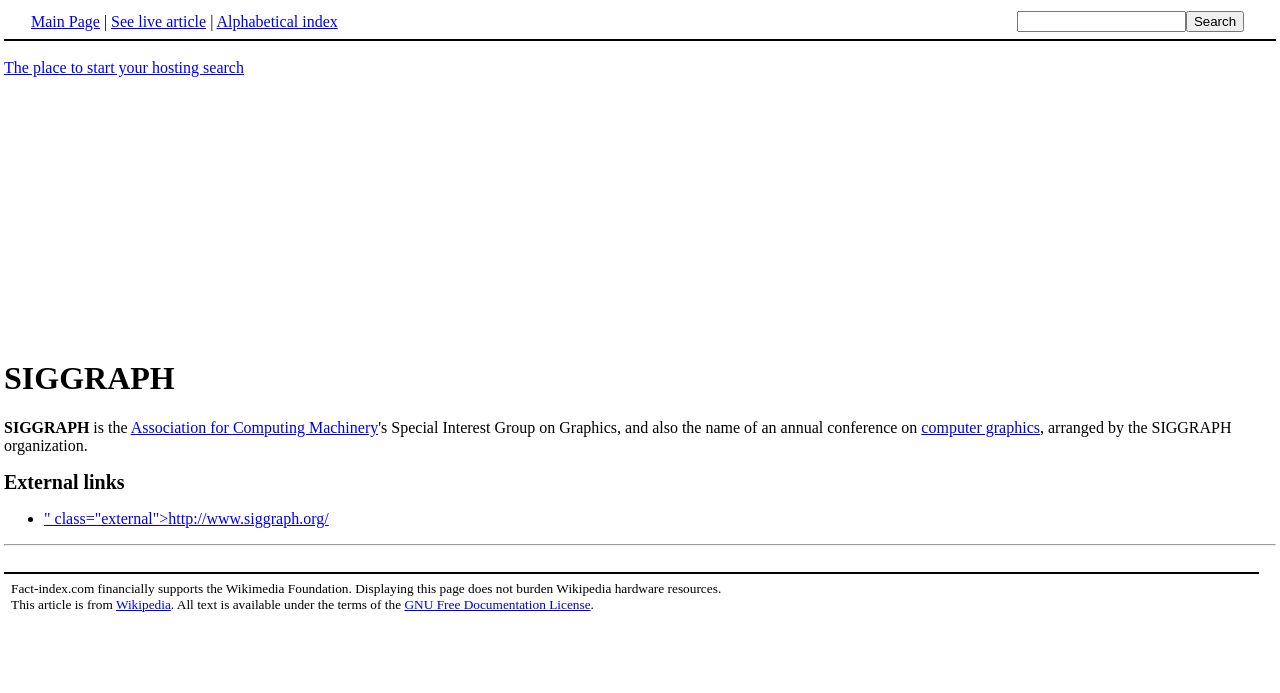What is SIGGRAPH about?
Please use the visual content to give a single word or phrase answer.

computer graphics